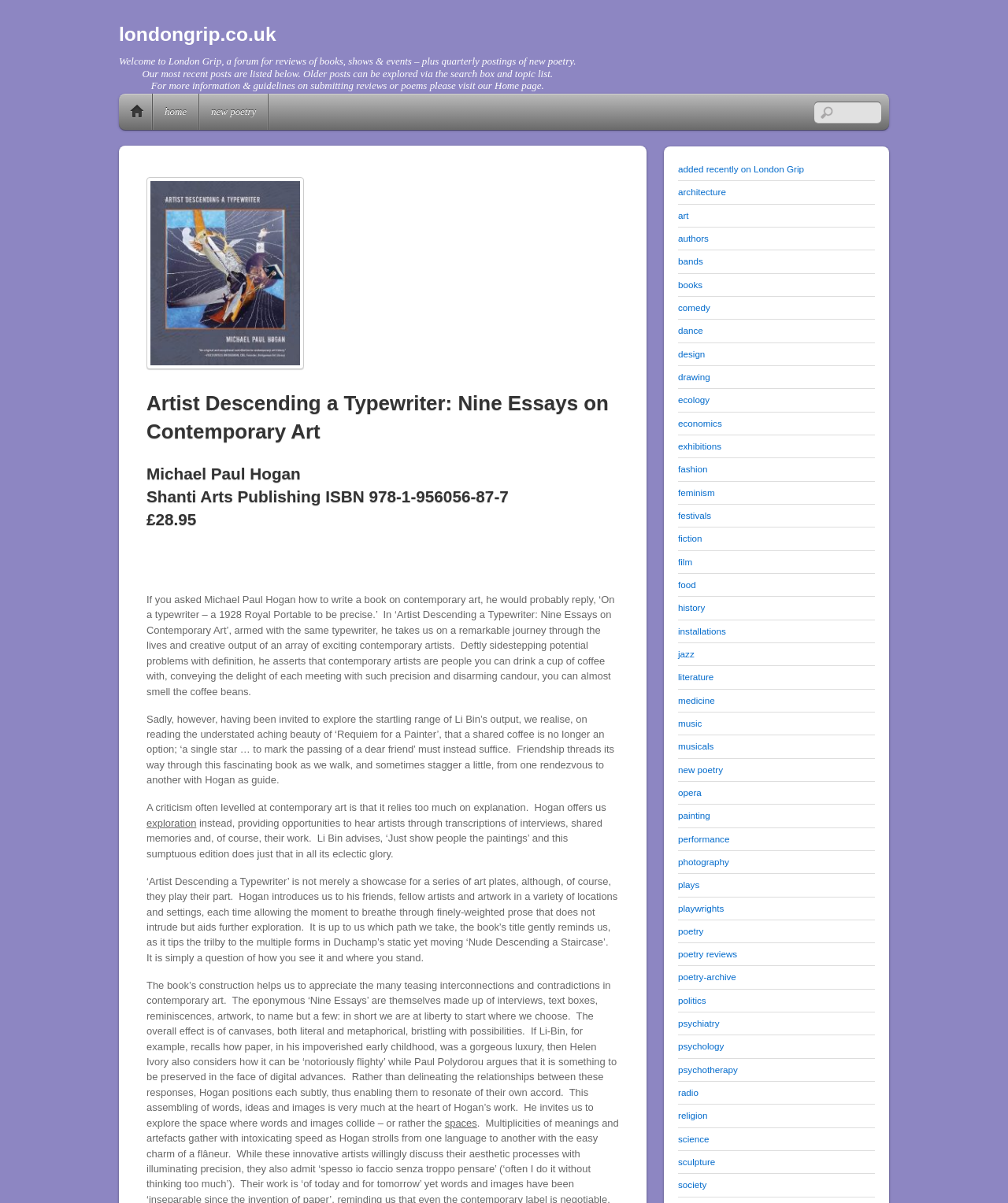What is the publisher of the book?
Refer to the image and offer an in-depth and detailed answer to the question.

The publisher of the book 'Artist Descending a Typewriter: Nine Essays on Contemporary Art' is Shanti Arts Publishing, as mentioned in the review on the webpage.